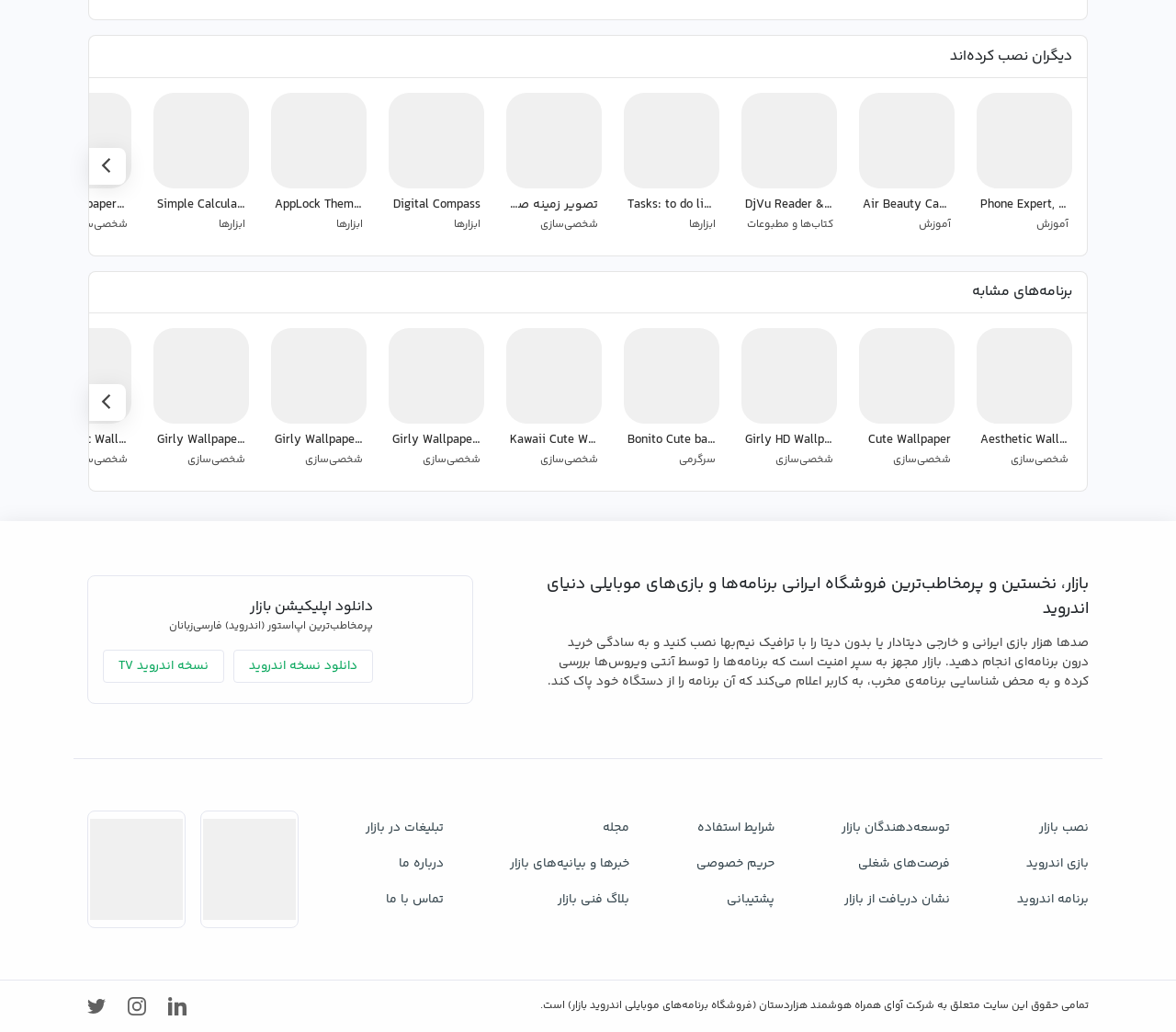Indicate the bounding box coordinates of the element that needs to be clicked to satisfy the following instruction: "read the blog". The coordinates should be four float numbers between 0 and 1, i.e., [left, top, right, bottom].

[0.434, 0.855, 0.535, 0.89]